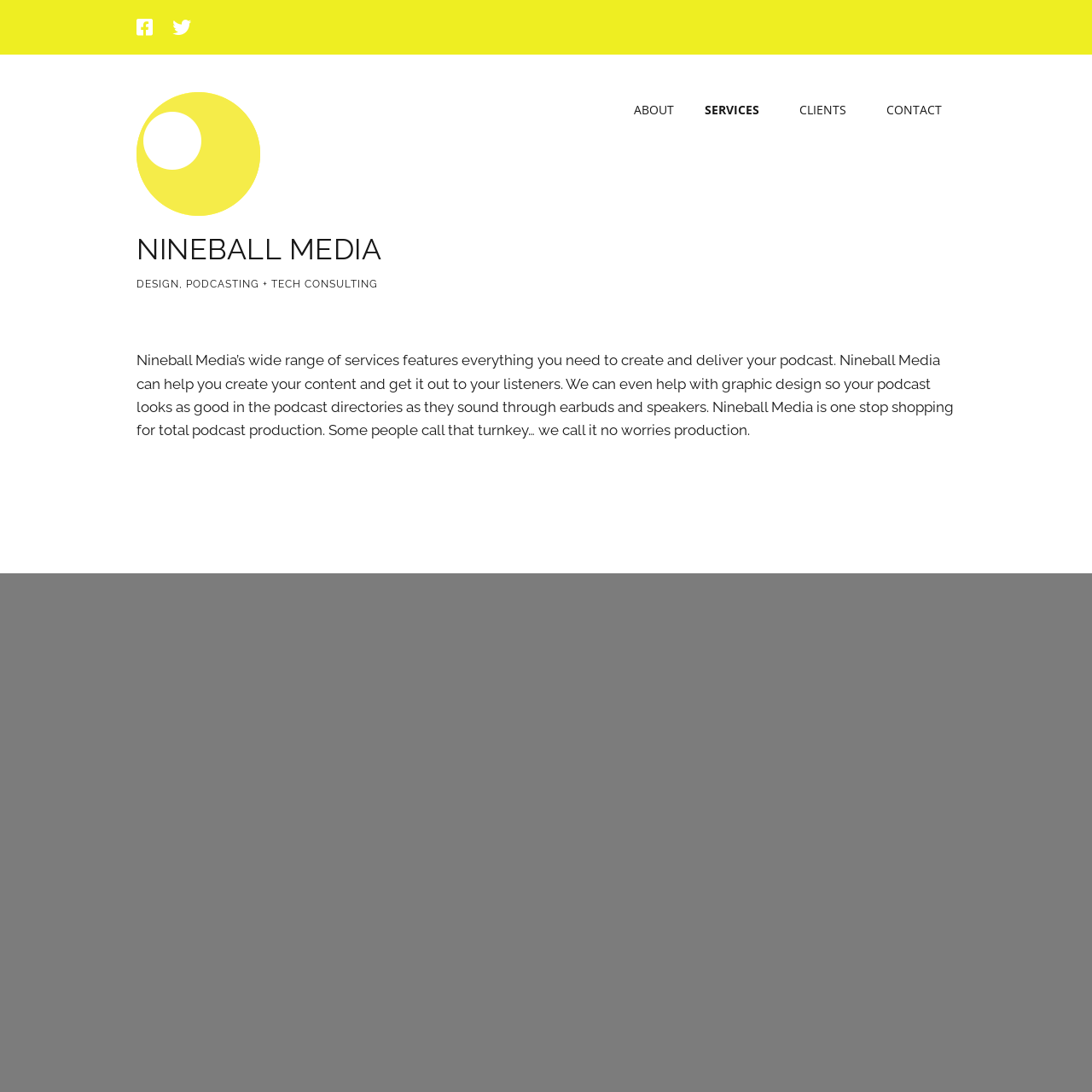What is the purpose of Nineball Media?
Look at the image and provide a short answer using one word or a phrase.

Total podcast production